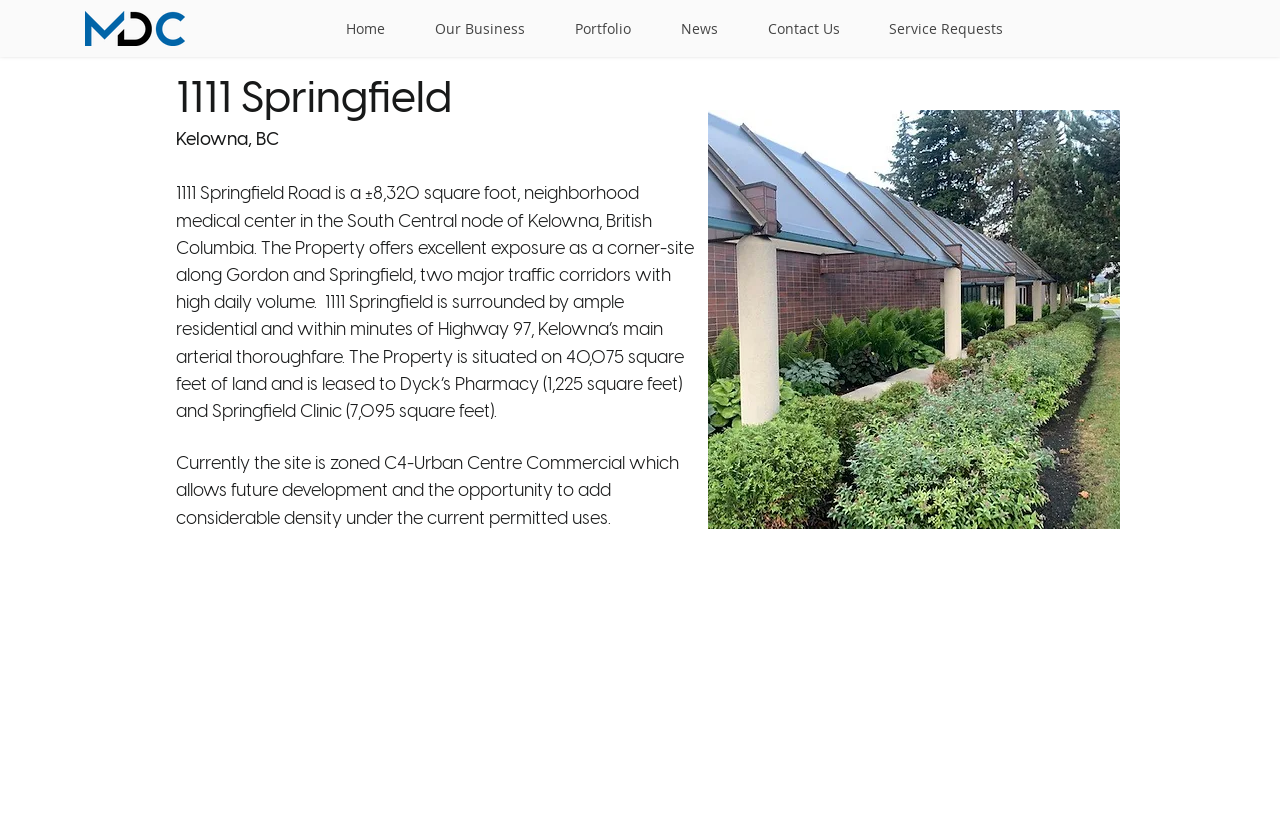Locate the bounding box of the user interface element based on this description: "Our Business".

[0.327, 0.019, 0.437, 0.05]